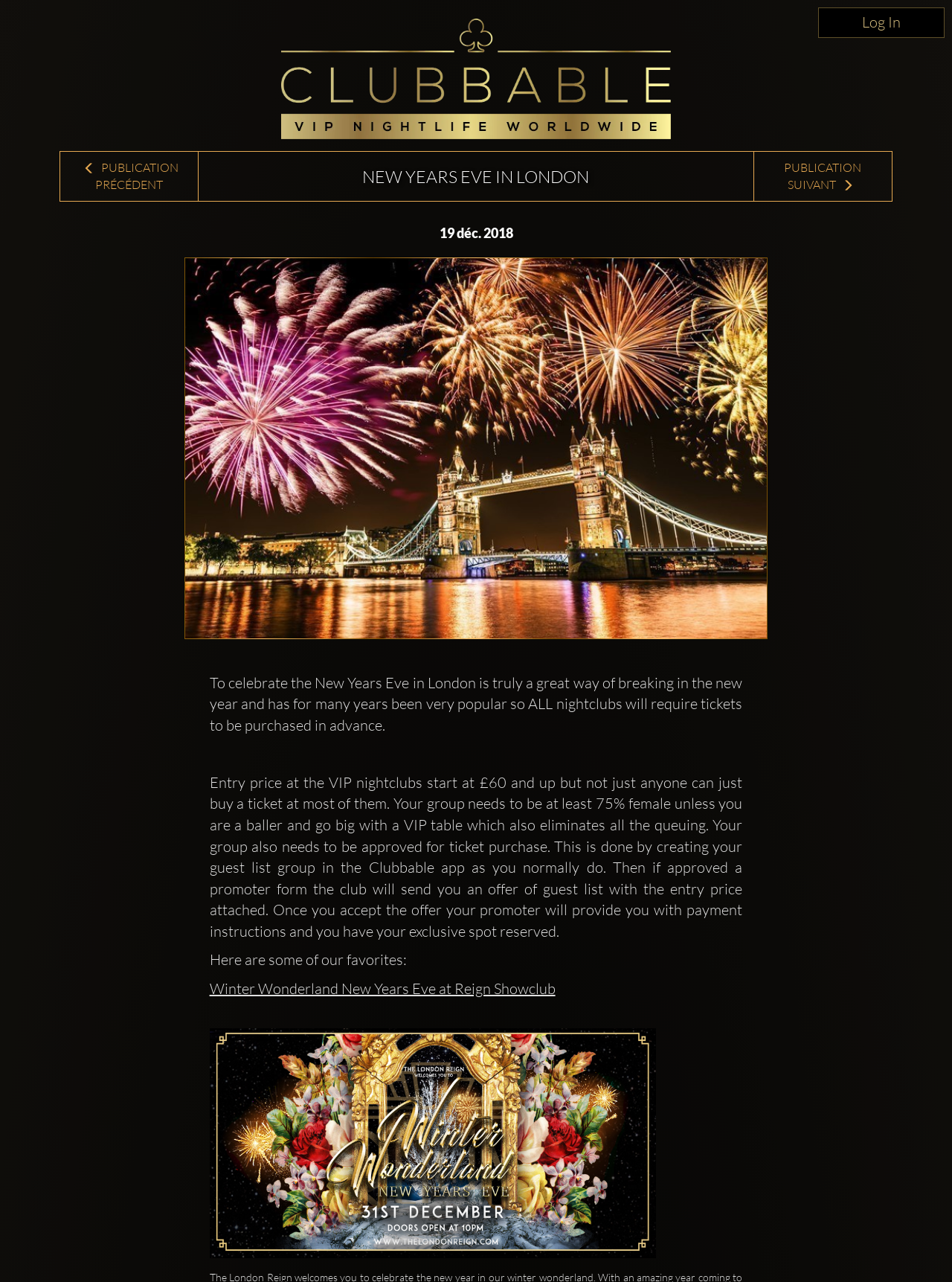What is the starting price of entry at VIP nightclubs?
Please give a detailed and elaborate answer to the question.

The webpage states that the entry price at VIP nightclubs starts at £60 and goes up, depending on the club and the offer provided by the promoter.